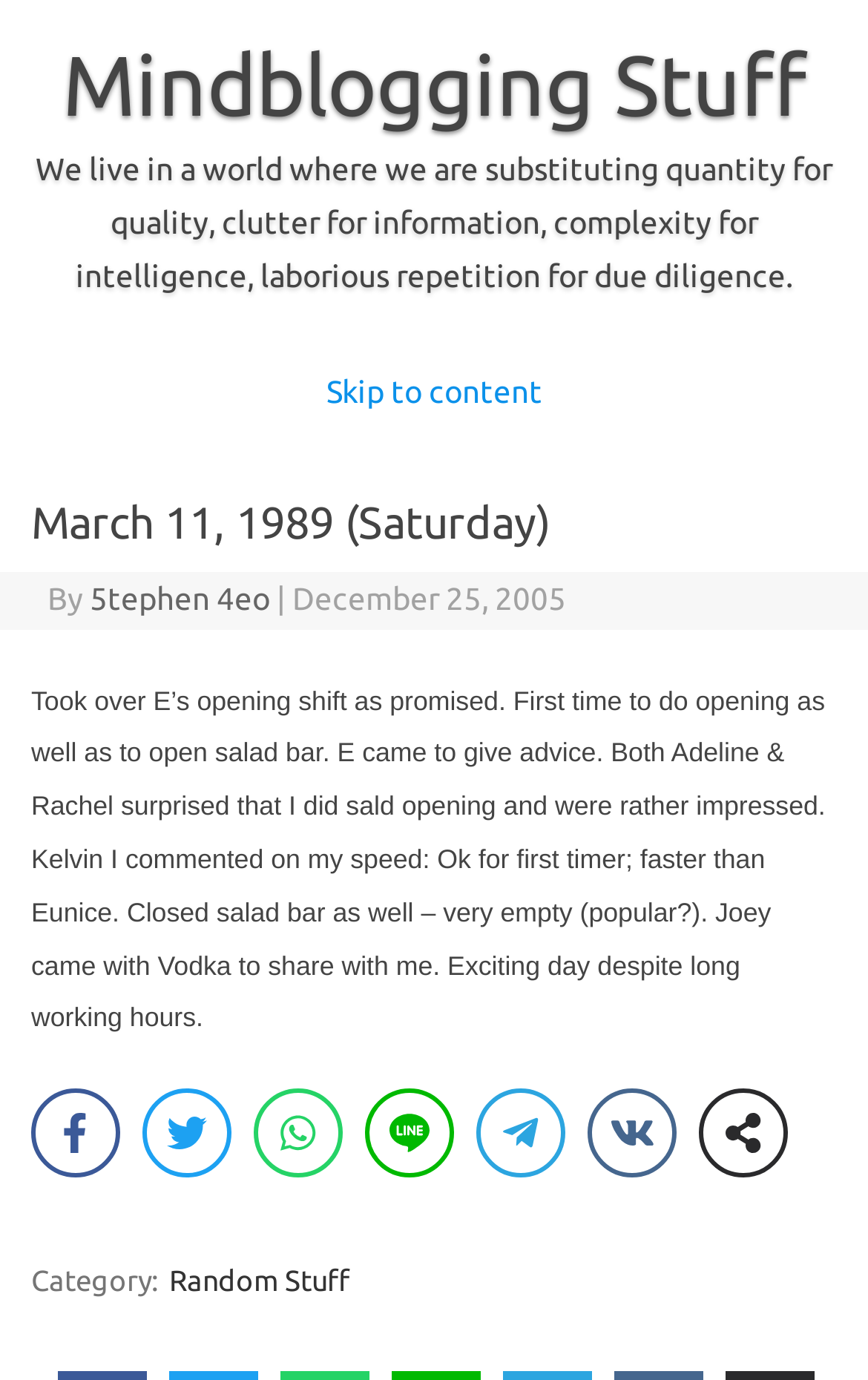Determine the heading of the webpage and extract its text content.

March 11, 1989 (Saturday)